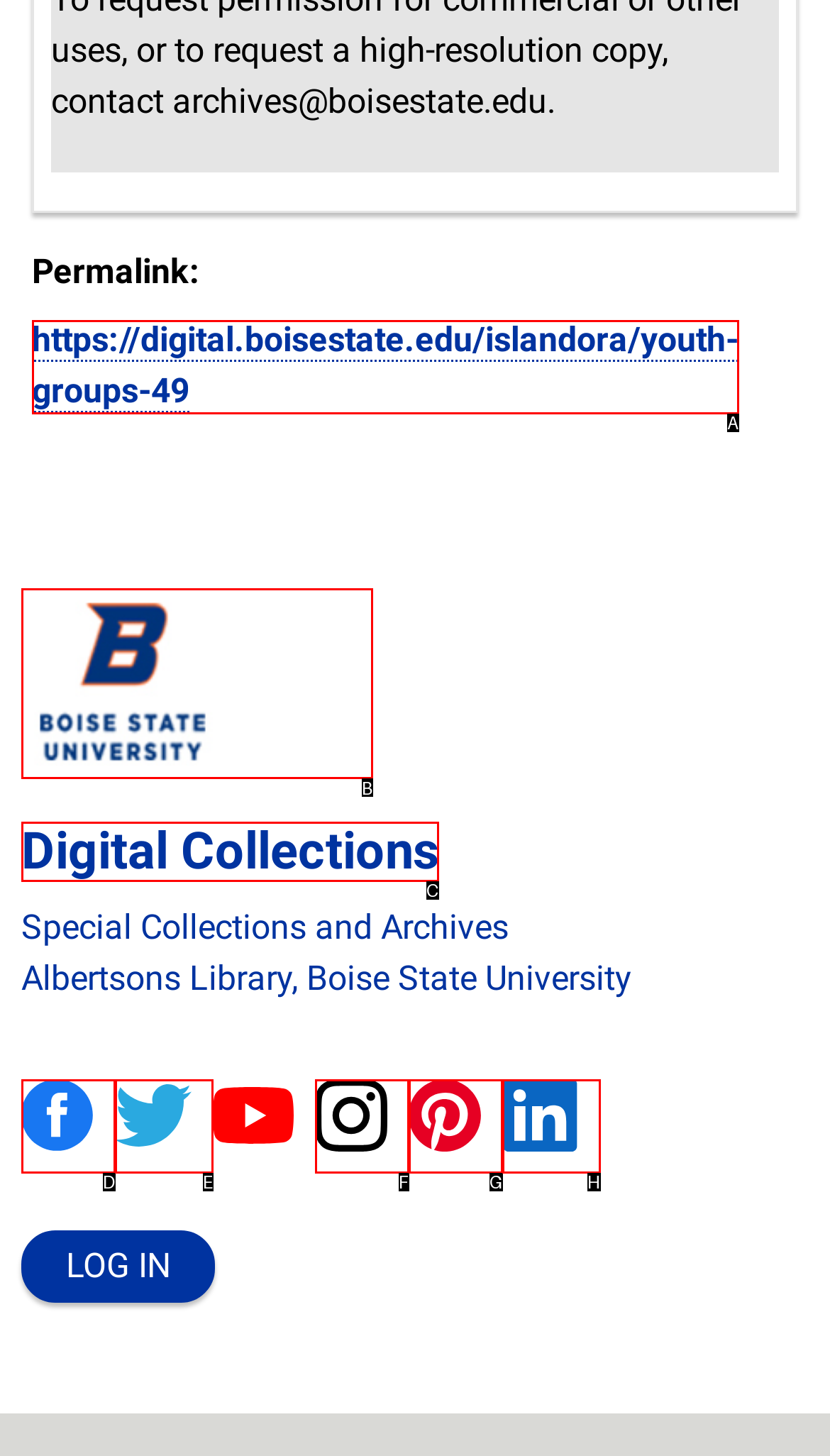Select the letter of the option that should be clicked to achieve the specified task: Go to Home. Respond with just the letter.

B